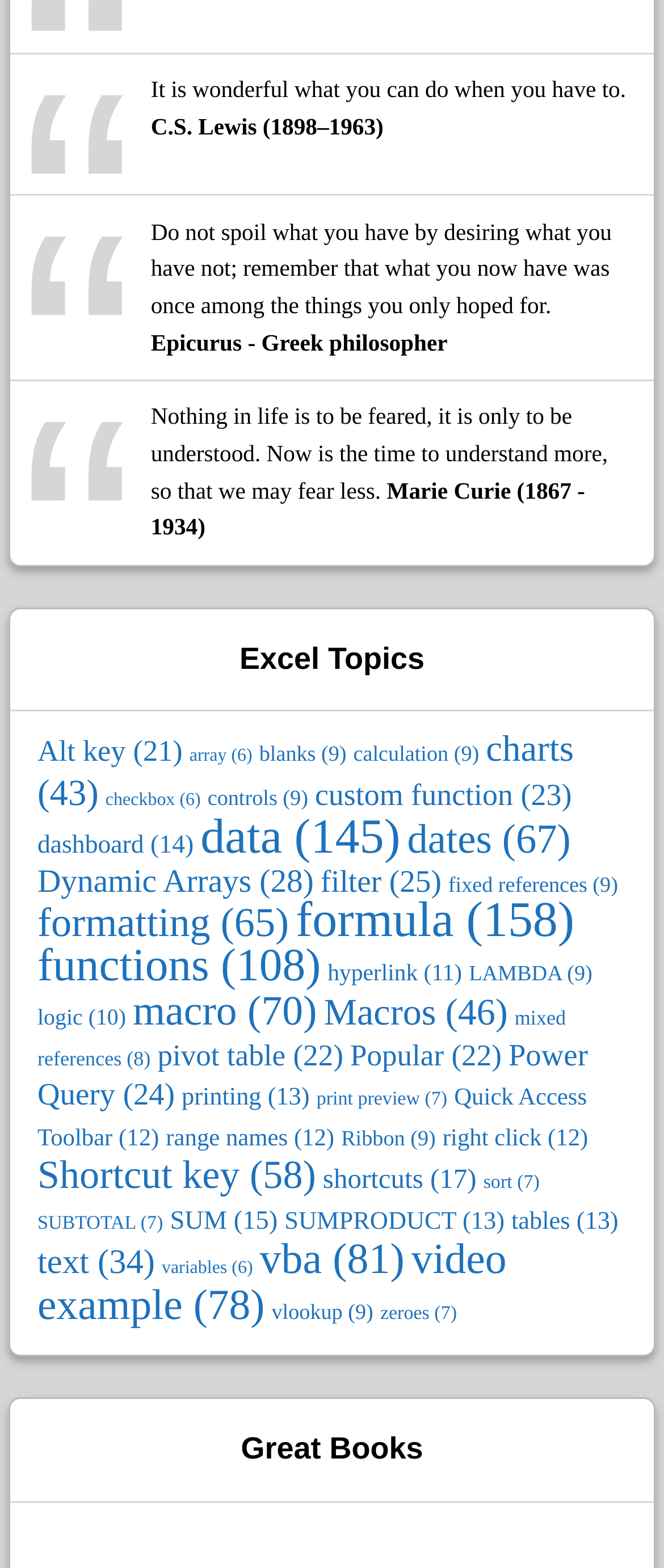Please determine the bounding box coordinates for the UI element described here. Use the format (top-left x, top-left y, bottom-right x, bottom-right y) with values bounded between 0 and 1: Quick Access Toolbar (12)

[0.056, 0.692, 0.884, 0.735]